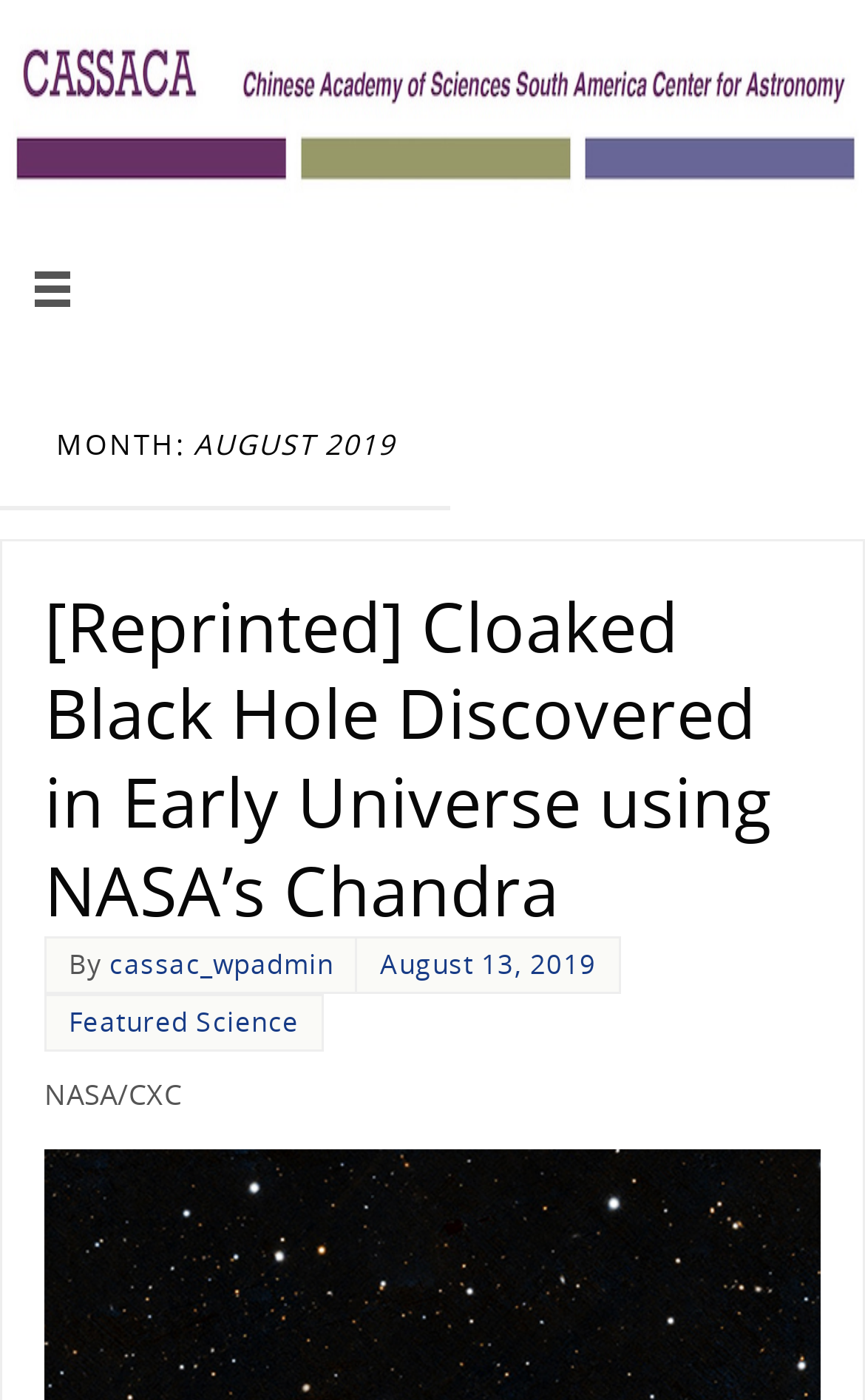Provide a single word or phrase answer to the question: 
When was the article published?

August 13, 2019